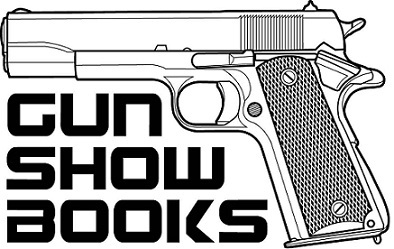With reference to the screenshot, provide a detailed response to the question below:
What is the design style of the logo?

The caption describes the design of the logo as emphasizing a clean and striking visual aesthetic, which suggests that the logo is simple, yet visually appealing and attention-grabbing.